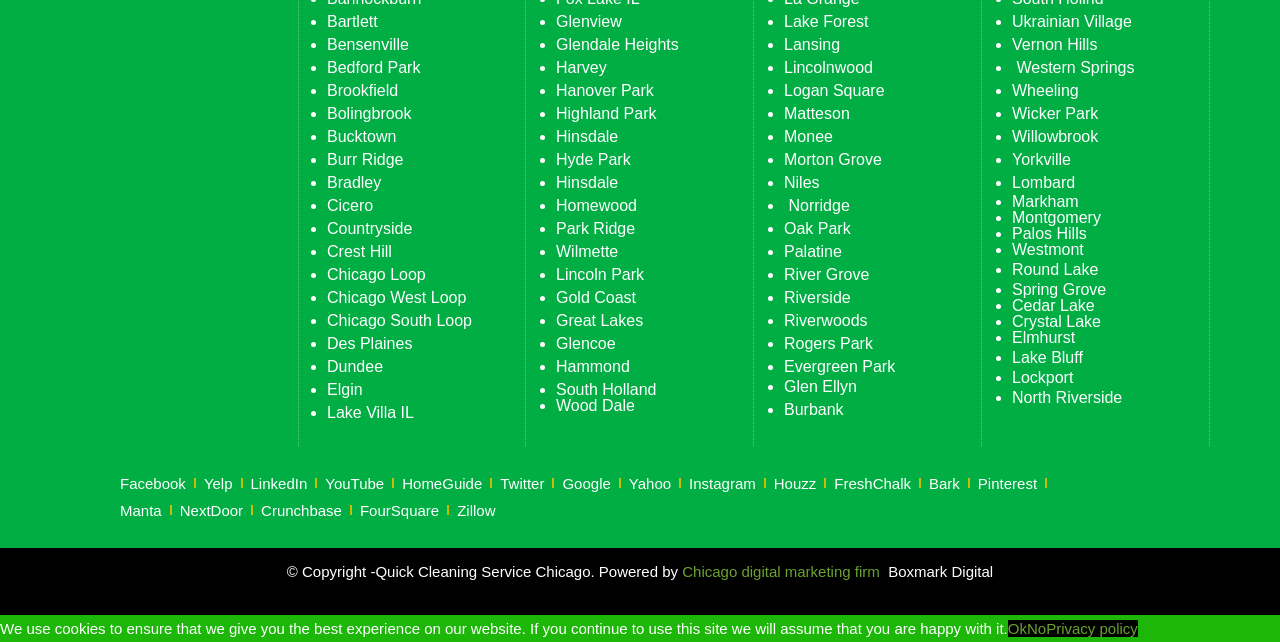Find the bounding box coordinates for the area that should be clicked to accomplish the instruction: "Click on Chicago Loop".

[0.255, 0.414, 0.333, 0.44]